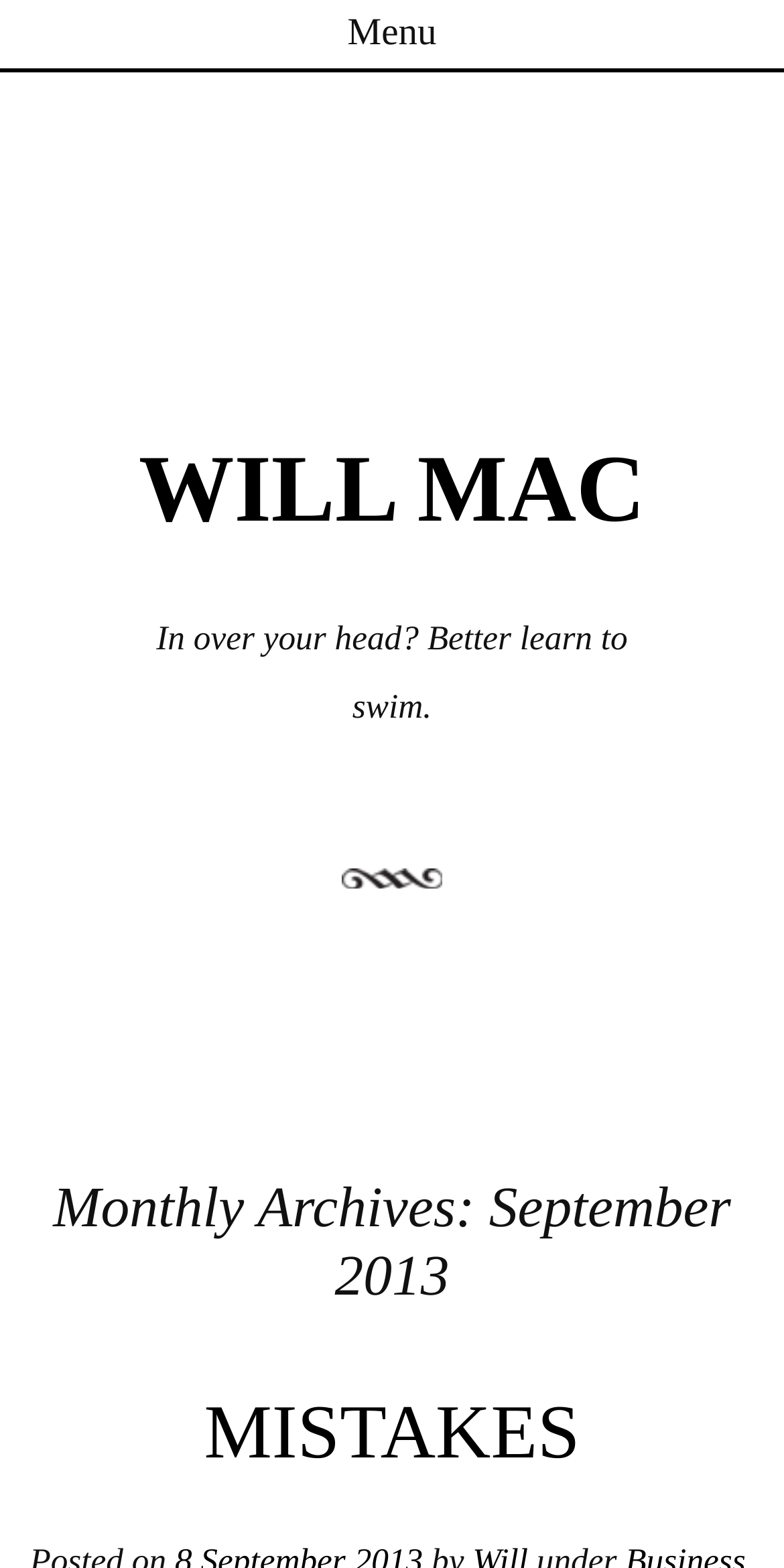Carefully examine the image and provide an in-depth answer to the question: How many articles are listed in the 'Monthly Archives' section?

The 'Monthly Archives' section has a heading 'Monthly Archives: September 2013' which contains a single article 'MISTAKES'. Therefore, there is only one article listed in this section.